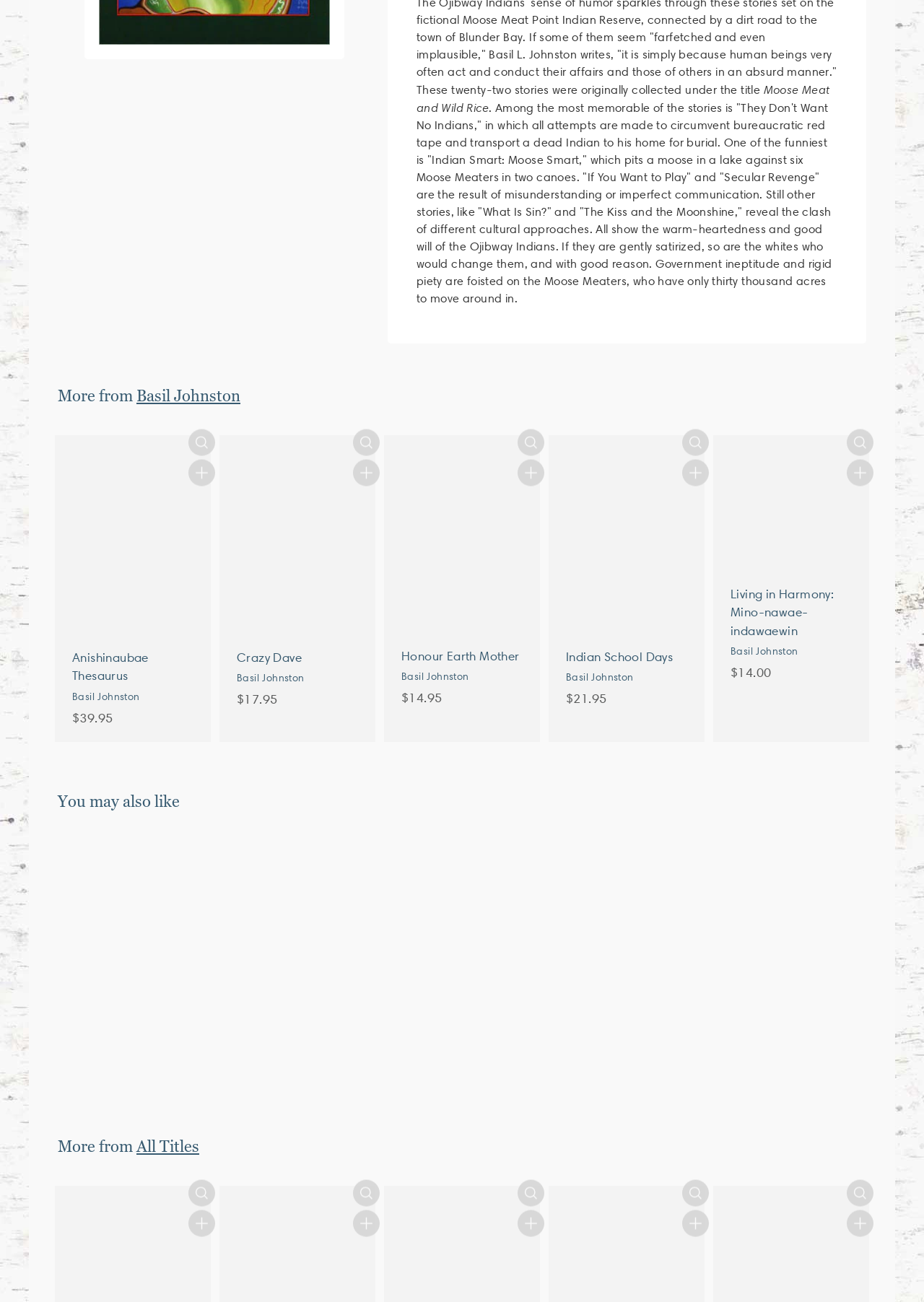Using the description: "import 'components/icon'; Quick shop", determine the UI element's bounding box coordinates. Ensure the coordinates are in the format of four float numbers between 0 and 1, i.e., [left, top, right, bottom].

[0.56, 0.908, 0.589, 0.928]